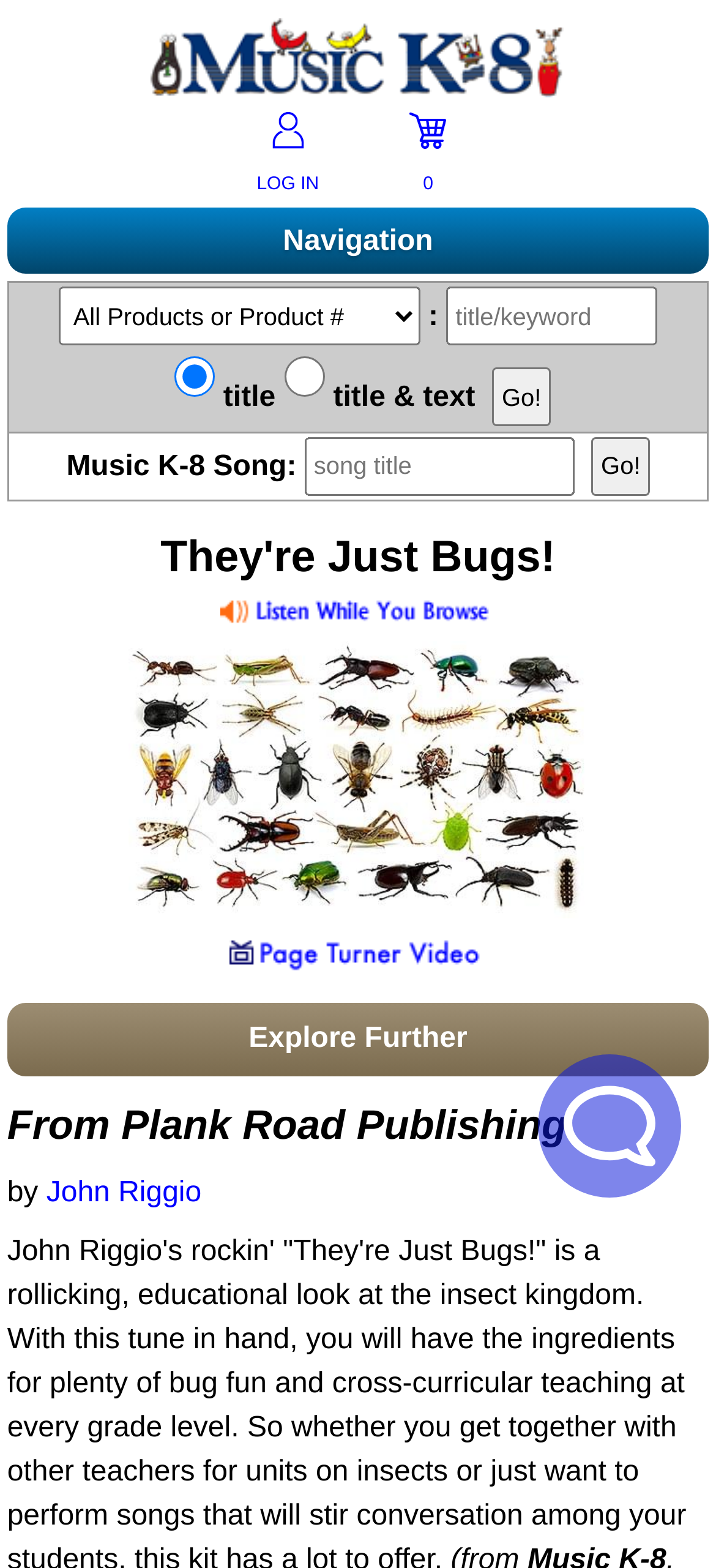Find the bounding box coordinates of the clickable area required to complete the following action: "Log in".

[0.304, 0.08, 0.5, 0.132]